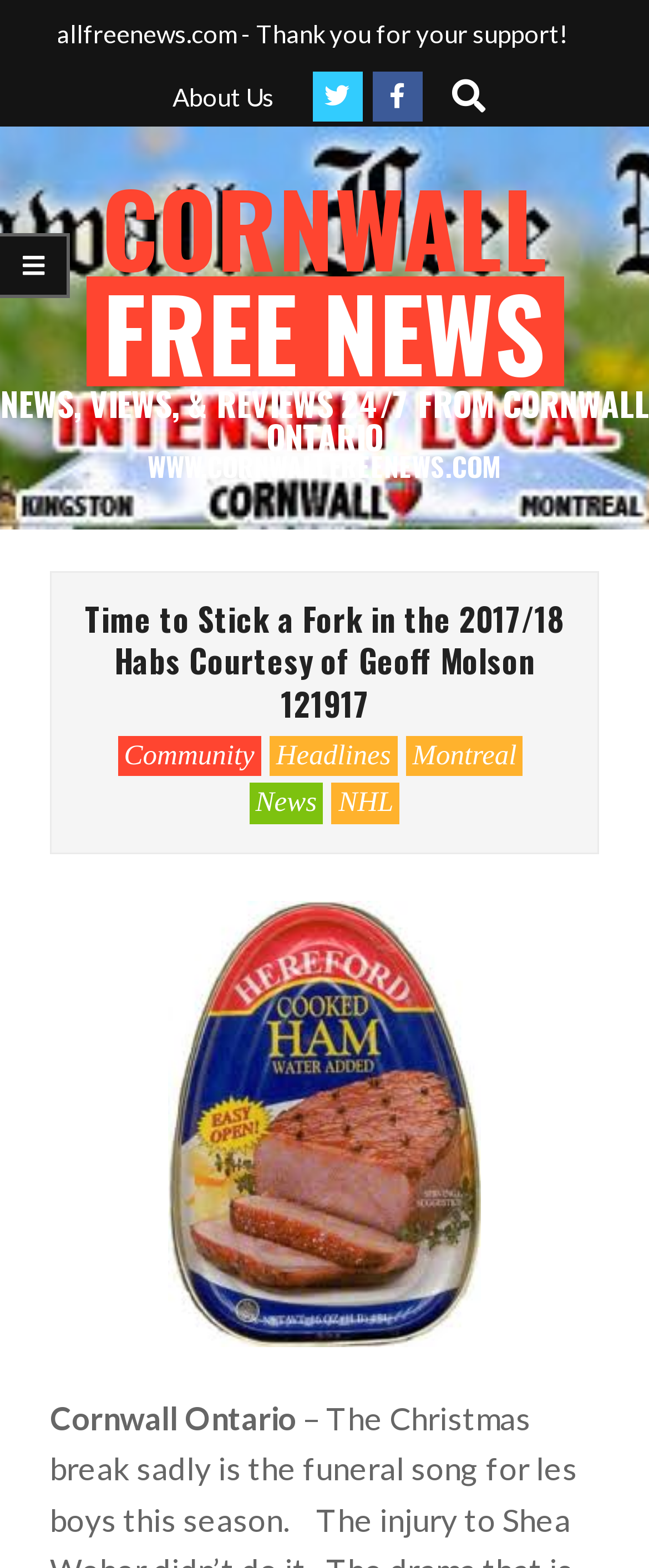How many social media links are present?
Answer the question in a detailed and comprehensive manner.

I counted the social media links by looking at the icons with Unicode characters. There are three links with Unicode characters '', '', and '', which are commonly used to represent social media platforms.